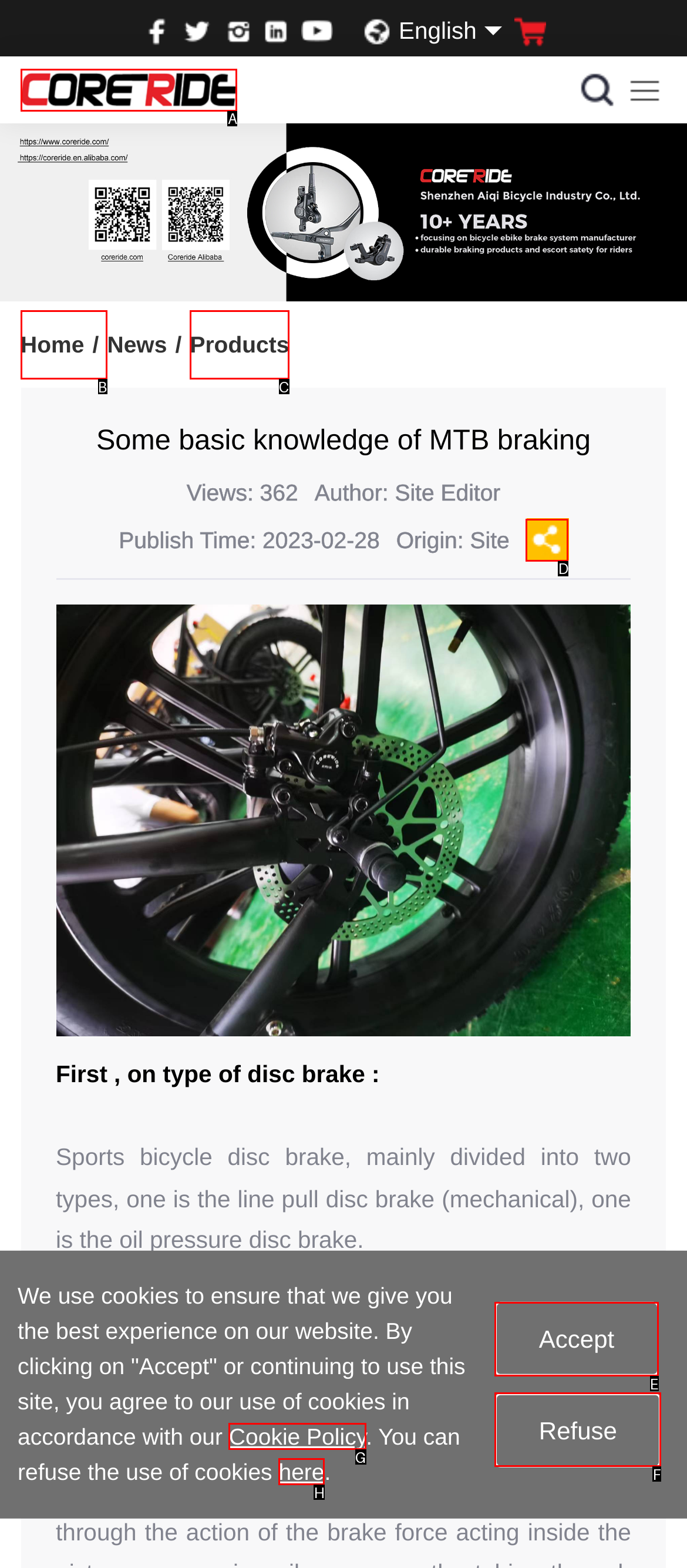Choose the correct UI element to click for this task: Click the 'coreride-logo' image Answer using the letter from the given choices.

A